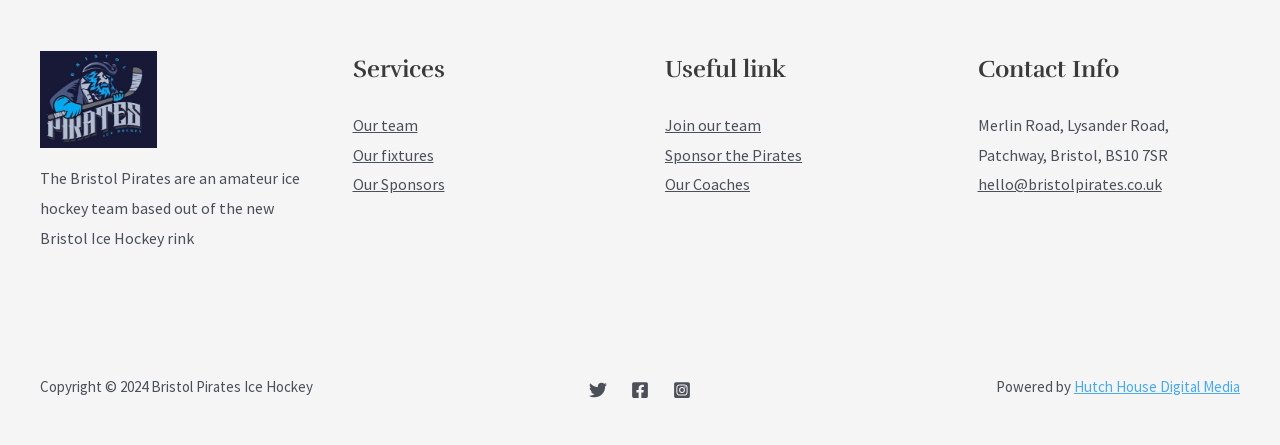Please determine the bounding box coordinates for the UI element described here. Use the format (top-left x, top-left y, bottom-right x, bottom-right y) with values bounded between 0 and 1: Sponsor the Pirates

[0.52, 0.325, 0.627, 0.37]